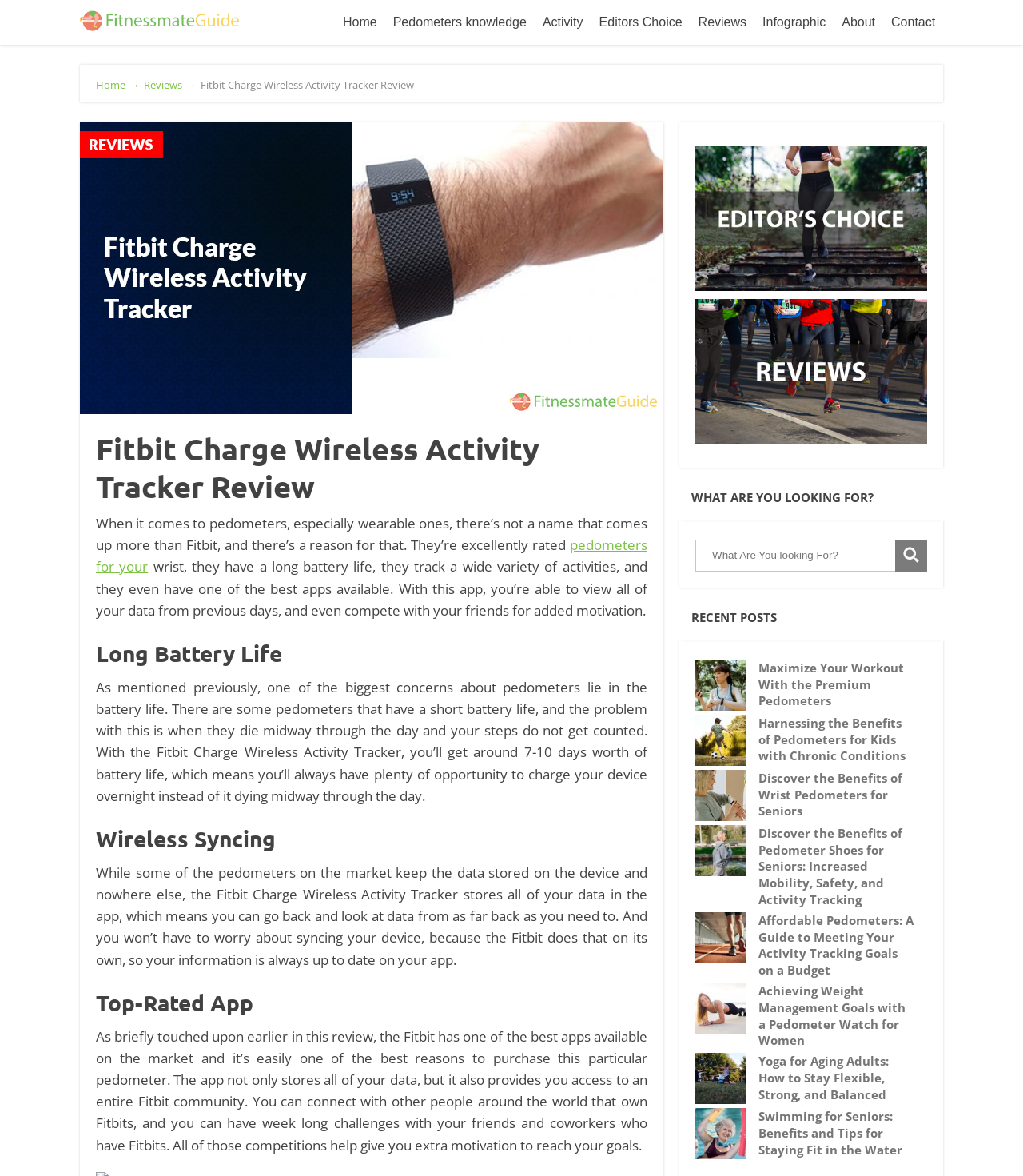Please provide the bounding box coordinates for the element that needs to be clicked to perform the instruction: "Click on the 'About' link". The coordinates must consist of four float numbers between 0 and 1, formatted as [left, top, right, bottom].

[0.815, 0.006, 0.863, 0.032]